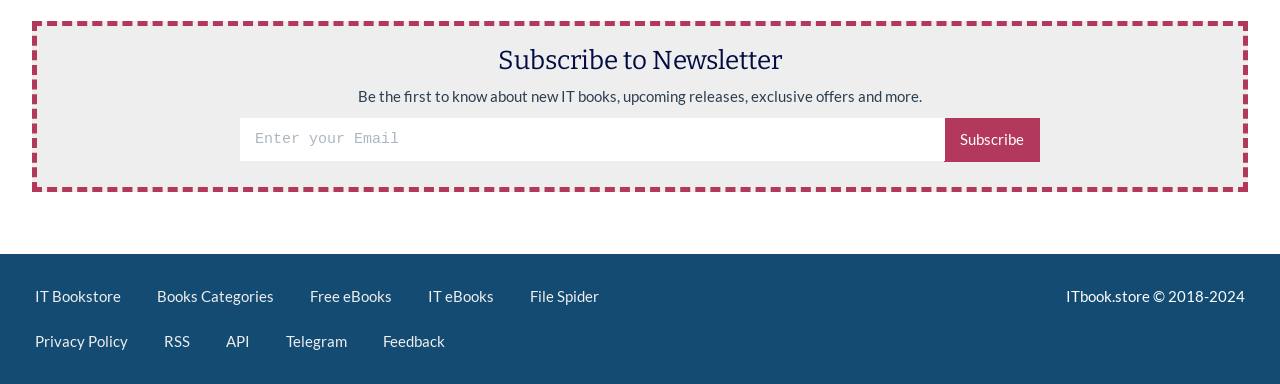What is the copyright year range of the website?
Using the image as a reference, answer with just one word or a short phrase.

2018-2024